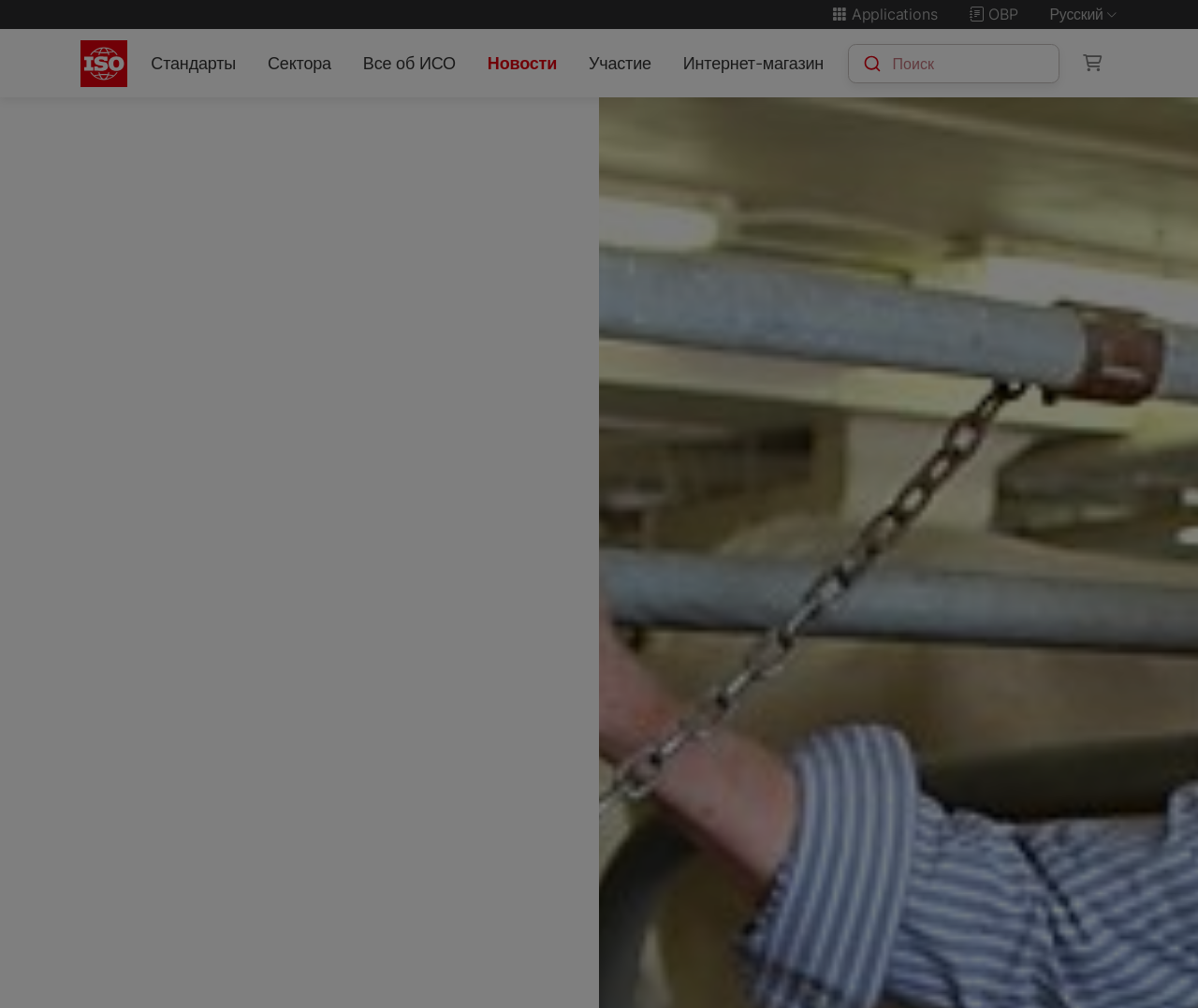Indicate the bounding box coordinates of the element that needs to be clicked to satisfy the following instruction: "Switch to Russian language". The coordinates should be four float numbers between 0 and 1, i.e., [left, top, right, bottom].

[0.876, 0.005, 0.933, 0.024]